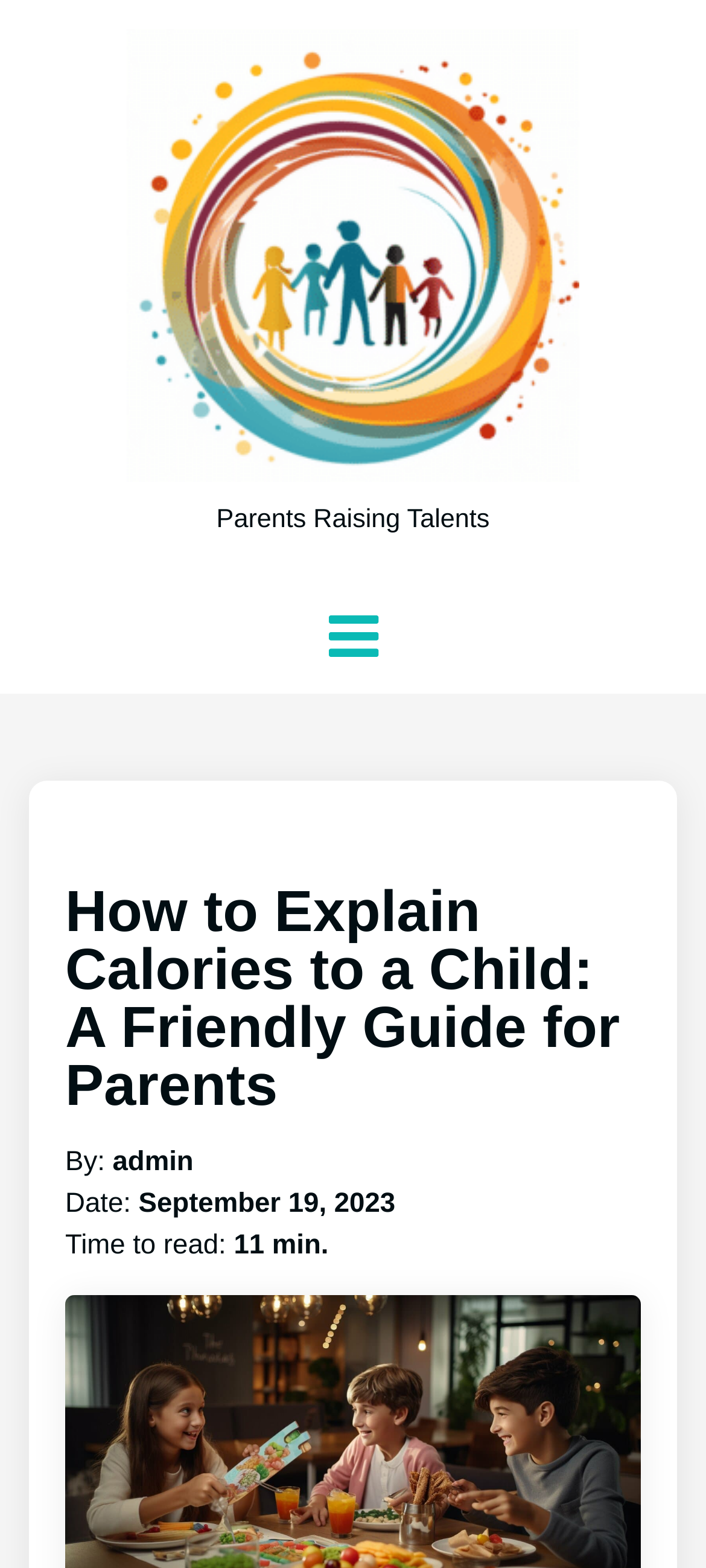Create an in-depth description of the webpage, covering main sections.

The webpage is a guide for parents on how to explain calories to a child in a fun and easy-to-understand way. At the top left corner, there is a logo of "Parents of Talents" with a link to it, accompanied by the text "Parents Raising Talents" next to it. 

Below the logo, there is a horizontal line with a hamburger menu icon at the far left, spanning the entire width of the page. 

The main content of the webpage starts with a heading that reads "How to Explain Calories to a Child: A Friendly Guide for Parents", which is centered near the top of the page. 

Underneath the heading, there are three lines of text that provide metadata about the article. The first line reads "By: admin", the second line reads "Date: September 19, 2023", and the third line reads "Time to read: 11 min.". These lines are aligned to the left and are stacked vertically.